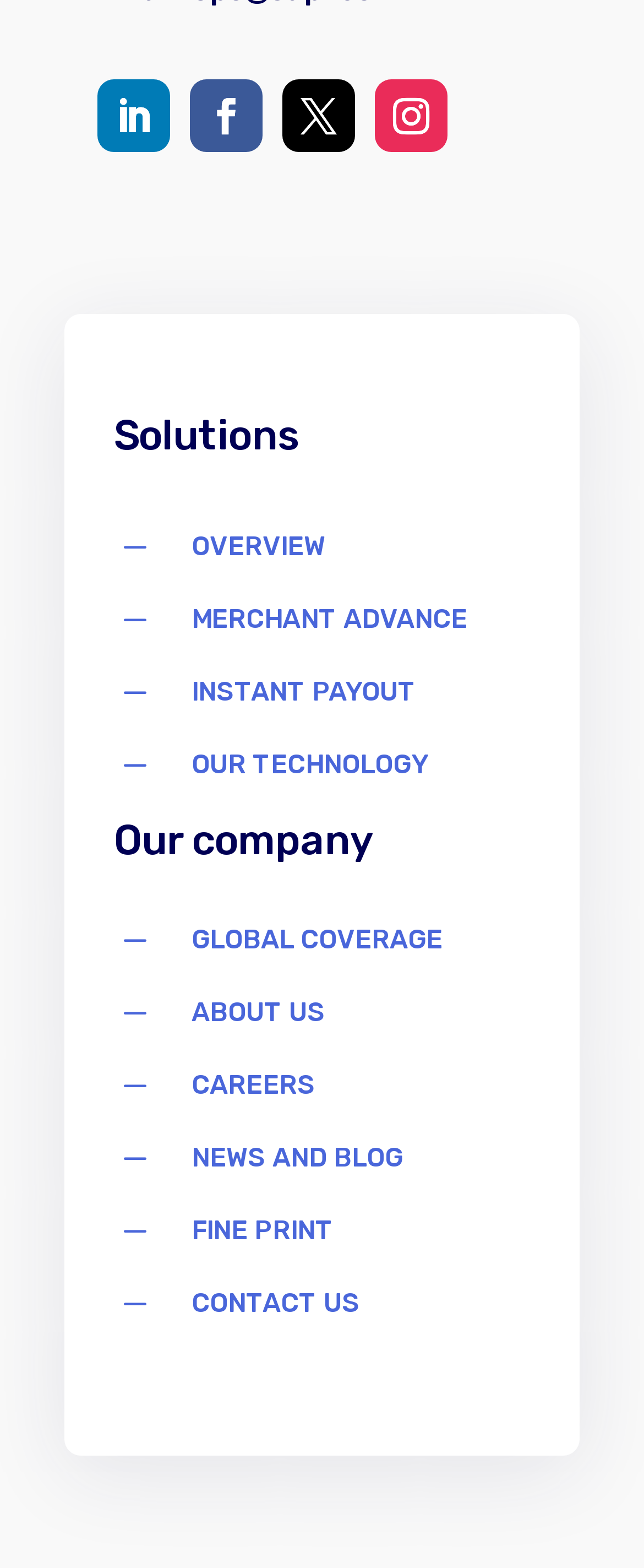Find and provide the bounding box coordinates for the UI element described with: "News and Blog".

[0.297, 0.728, 0.626, 0.748]